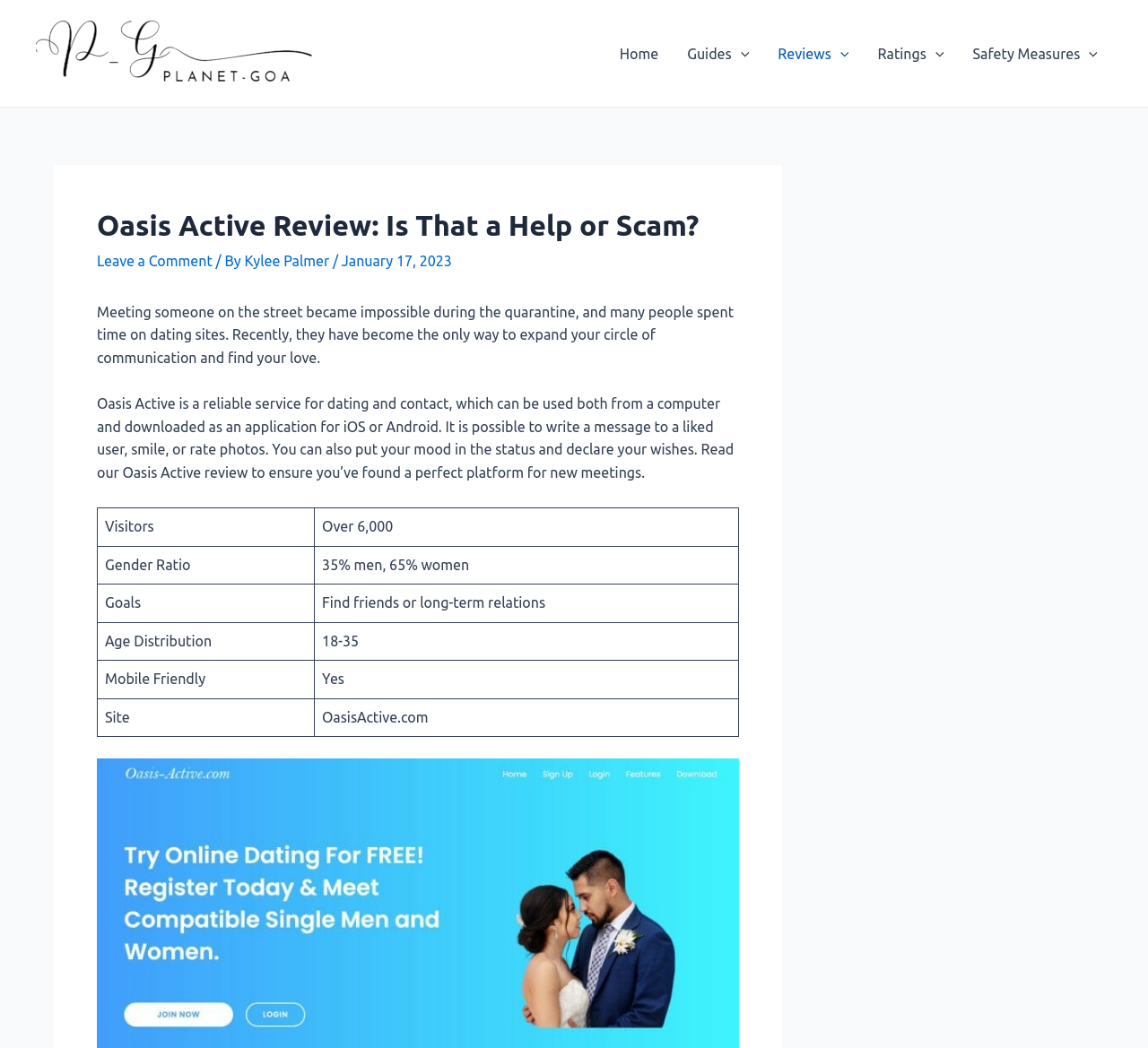Please identify the bounding box coordinates of the element I should click to complete this instruction: 'Read the Oasis Active review article'. The coordinates should be given as four float numbers between 0 and 1, like this: [left, top, right, bottom].

[0.084, 0.198, 0.644, 0.231]